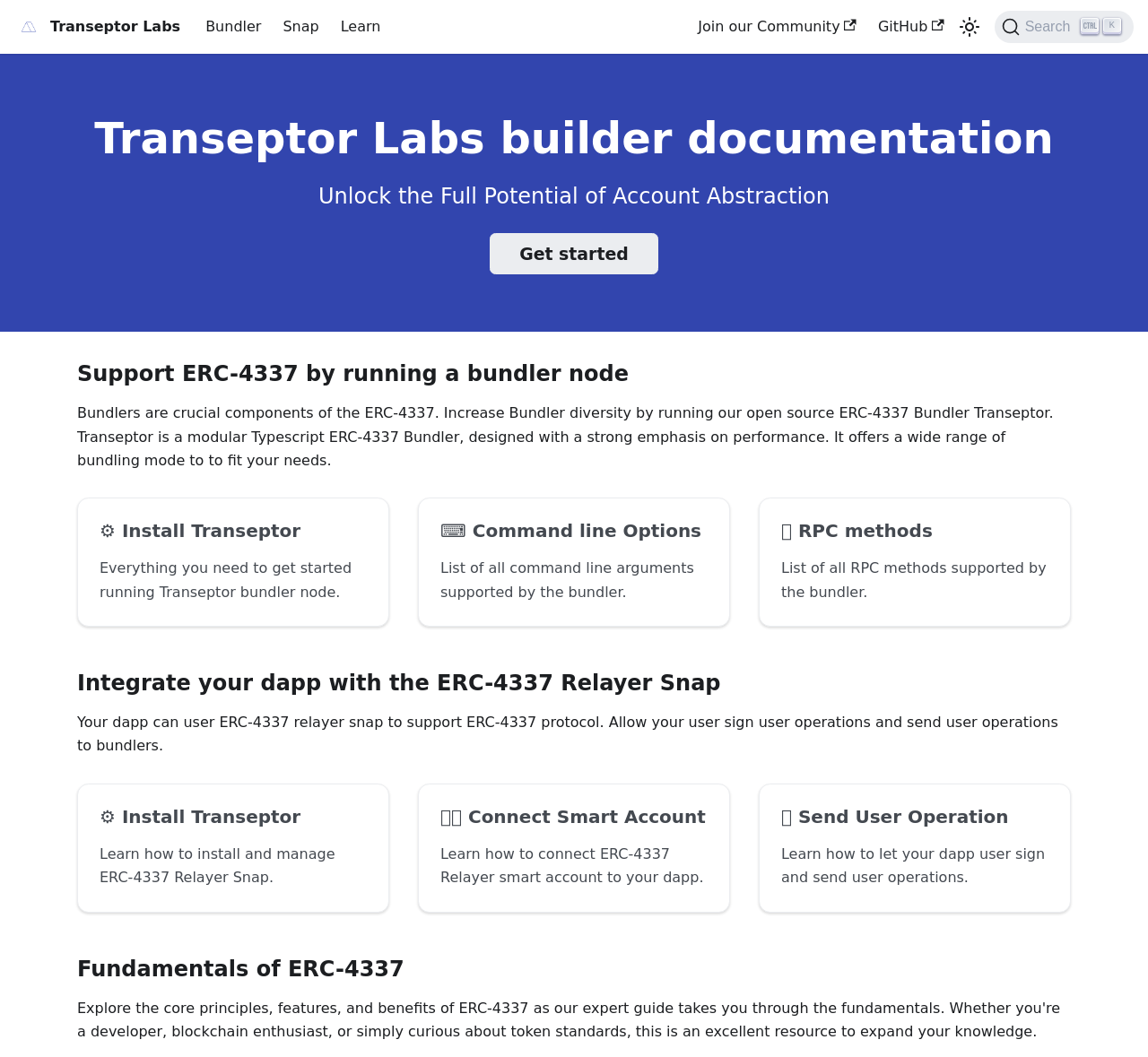Find and indicate the bounding box coordinates of the region you should select to follow the given instruction: "Get started".

[0.426, 0.22, 0.574, 0.26]